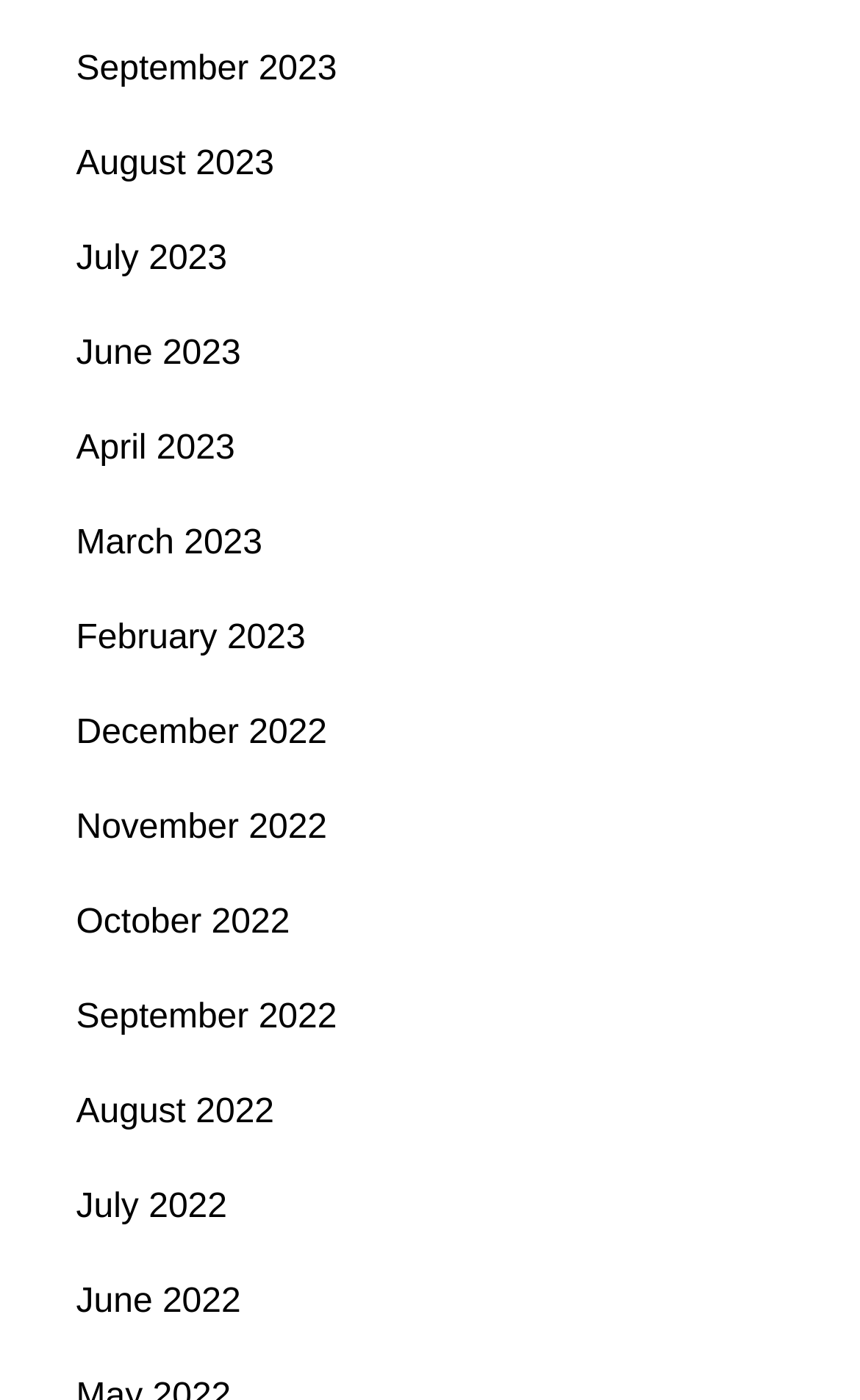For the element described, predict the bounding box coordinates as (top-left x, top-left y, bottom-right x, bottom-right y). All values should be between 0 and 1. Element description: Visits to Our Orchard

None